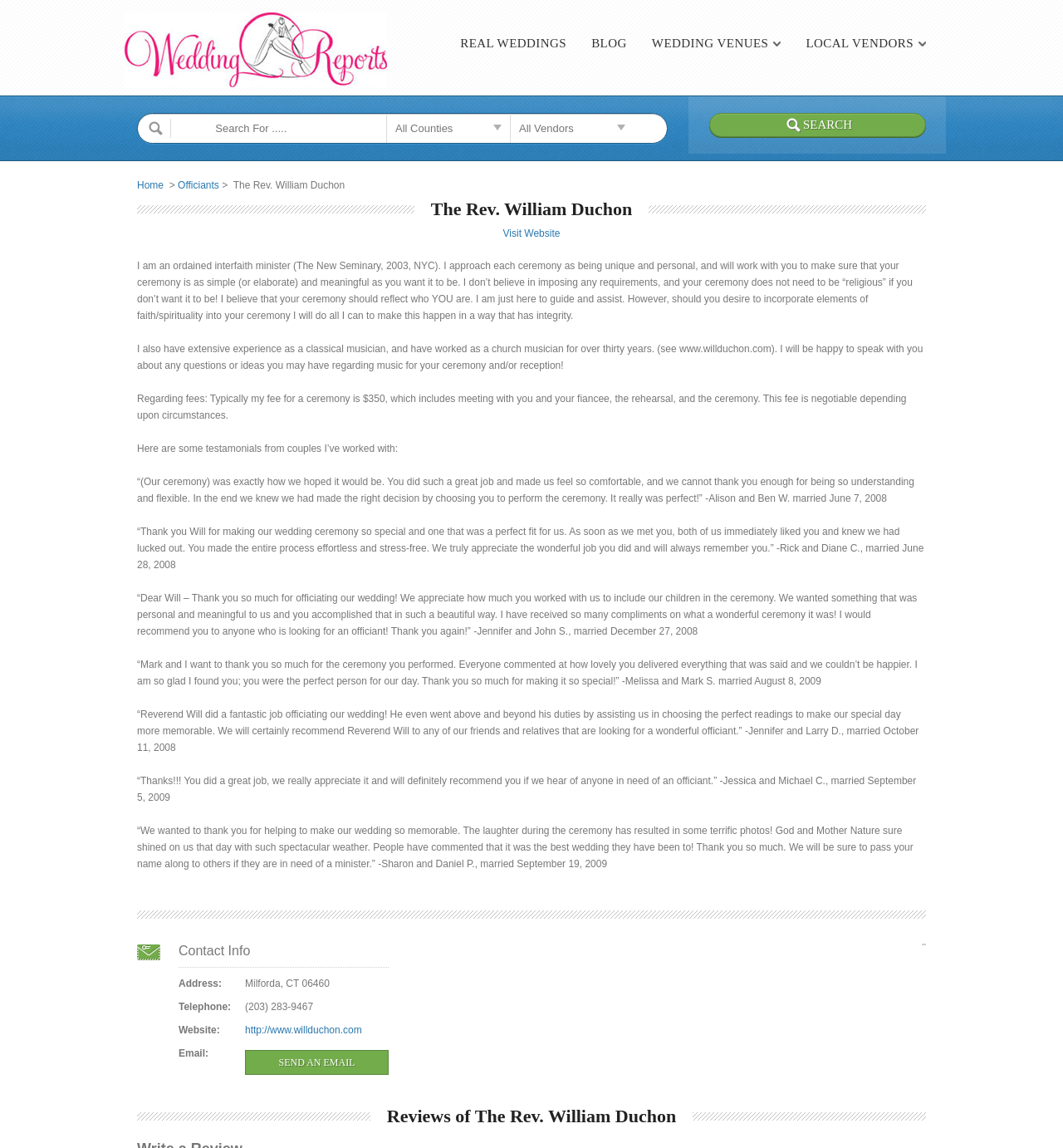What is the occupation of The Rev. William Duchon? Please answer the question using a single word or phrase based on the image.

Wedding officiant